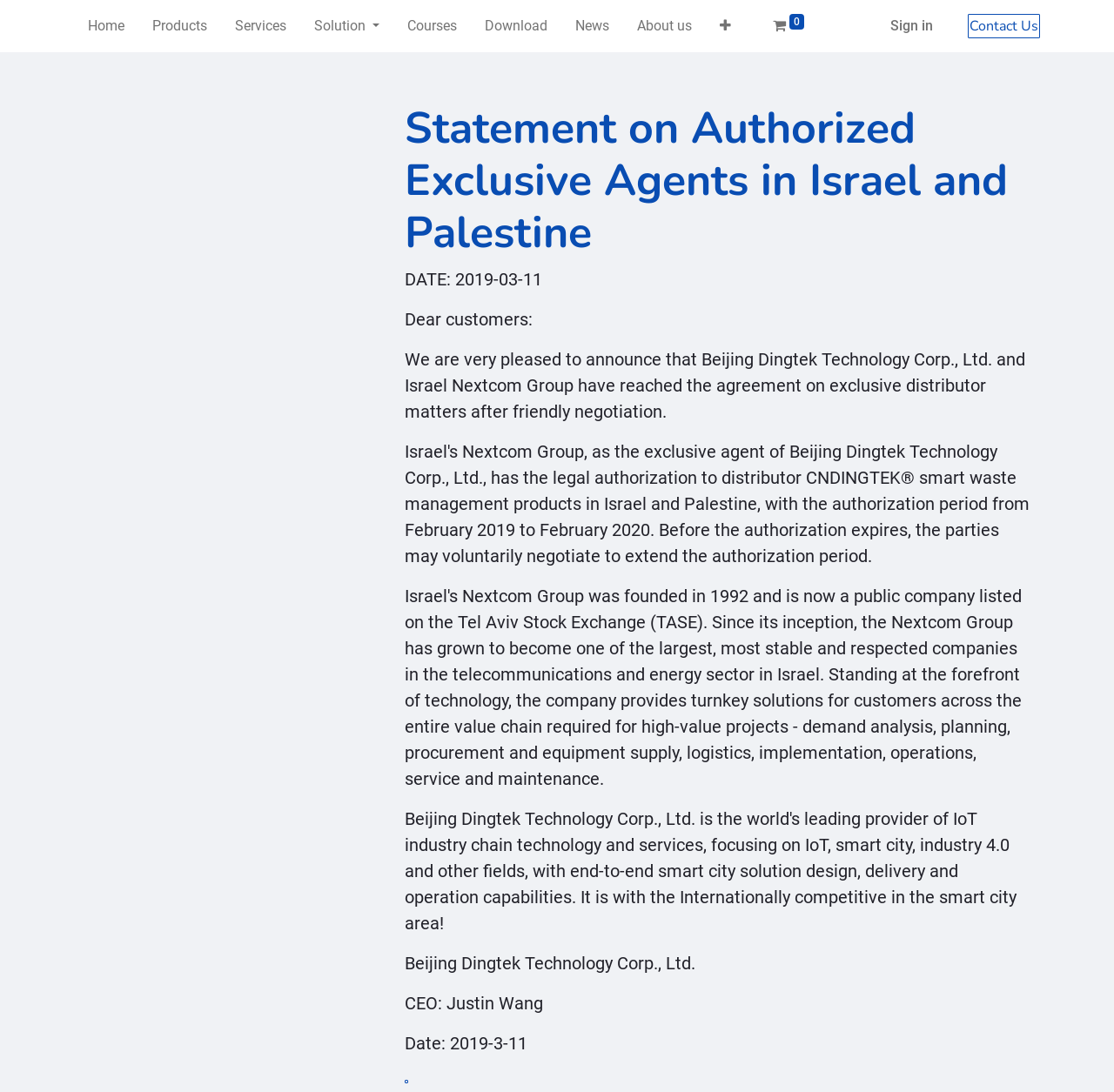Convey a detailed summary of the webpage, mentioning all key elements.

The webpage is titled "Newc-Statement | CNDINGTEK" and appears to be a statement or announcement page. At the top, there is a horizontal menu bar with 7 menu items: "Home", "Products", "Services", "Solution", "Courses", "Download", and "News", followed by an "About us" menu item and a button with an icon. To the right of the button, there are two links: one with an icon and the text "0", and another link labeled "Sign in".

Below the menu bar, there is a prominent heading that reads "Statement on Authorized Exclusive Agents in Israel and Palestine". Underneath the heading, there is a date "2019-03-11" and a formal letter-like content addressed to "Dear customers:". The letter announces an agreement between Beijing Dingtek Technology Corp., Ltd. and Israel Nextcom Group on exclusive distributor matters. The letter is signed by the CEO, Justin Wang, with the date "2019-3-11" below the signature. There is also a small link at the bottom of the page.

On the top-right corner of the page, there is a link labeled "Contact Us".